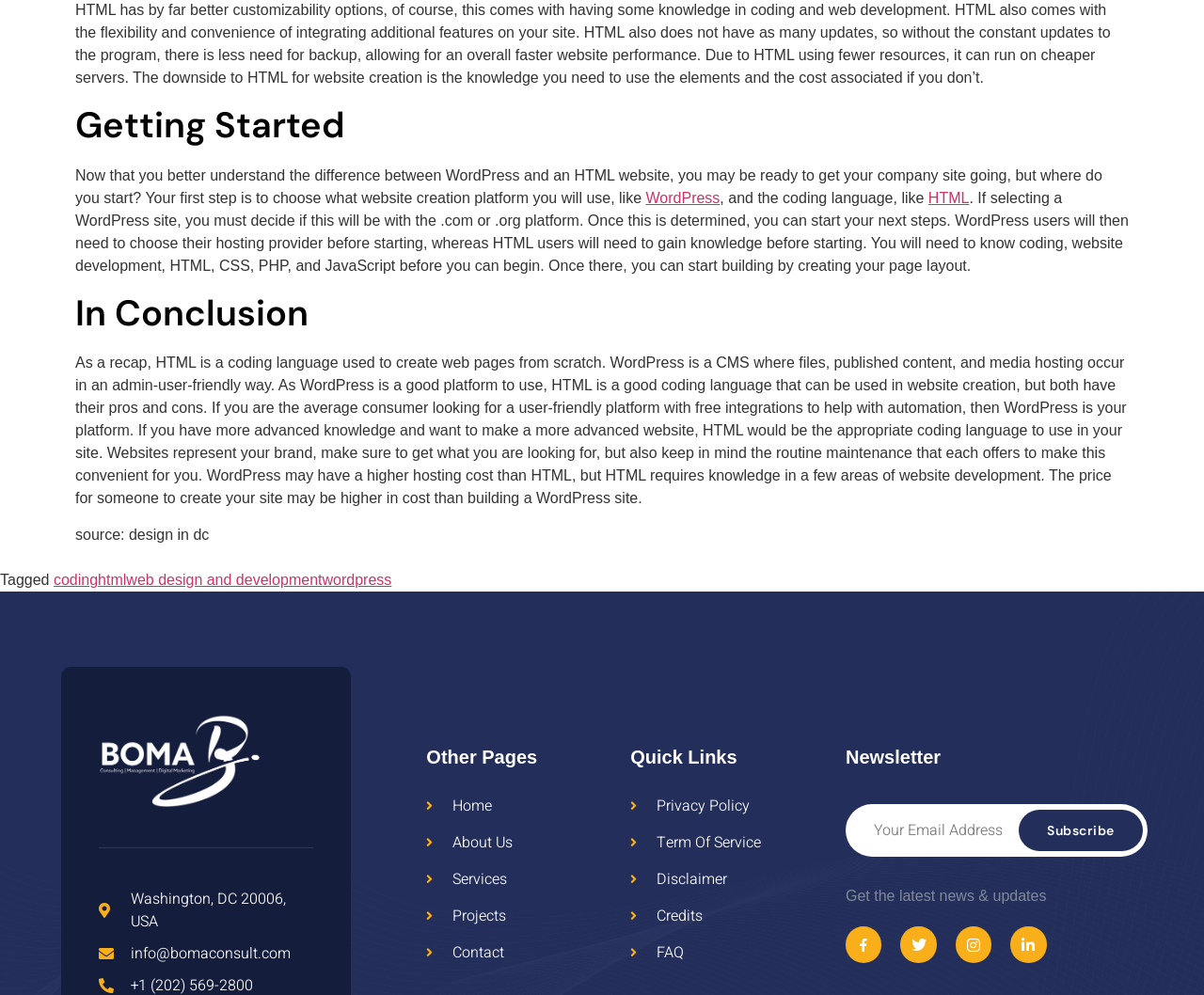What is the first step in creating a company website?
Based on the screenshot, give a detailed explanation to answer the question.

The webpage suggests that the first step in creating a company website is to choose what website creation platform to use, such as WordPress or HTML.